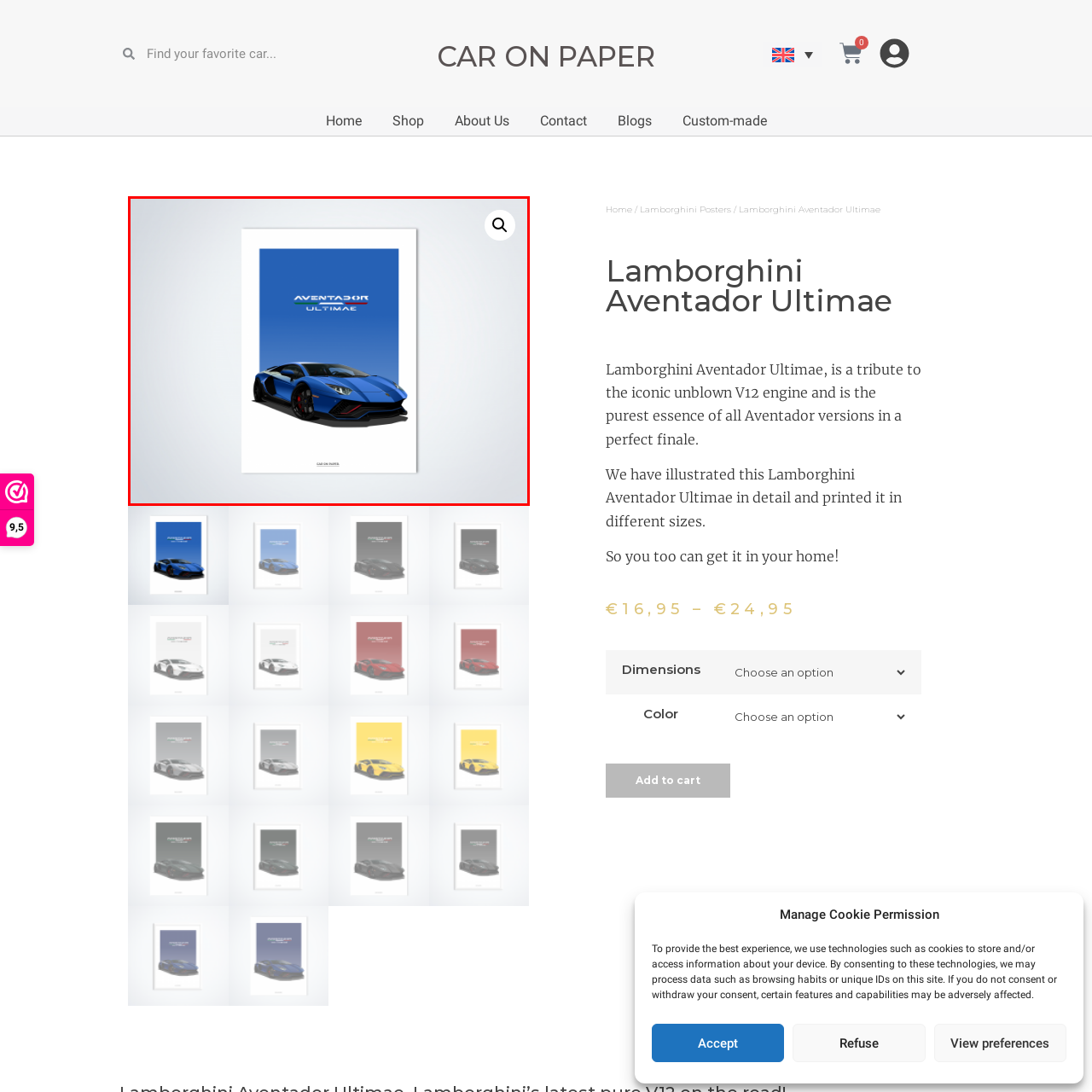What is the background of the poster?
Review the image marked by the red bounding box and deliver a detailed response to the question.

The caption describes the background of the poster as a vivid blue gradient, which provides a striking contrast to the light blue color of the Lamborghini Aventador Ultimae.